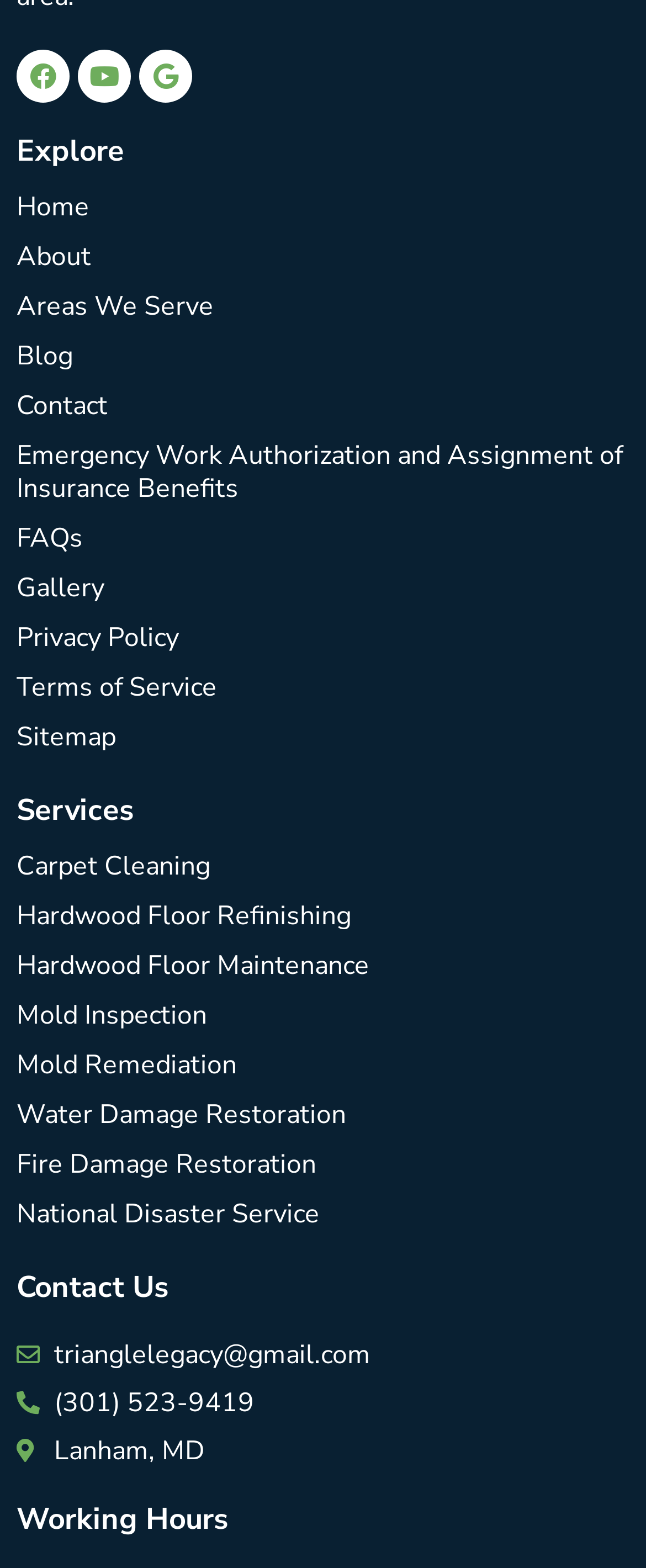Locate the bounding box coordinates of the area to click to fulfill this instruction: "Contact us through email". The bounding box should be presented as four float numbers between 0 and 1, in the order [left, top, right, bottom].

[0.026, 0.852, 0.974, 0.877]